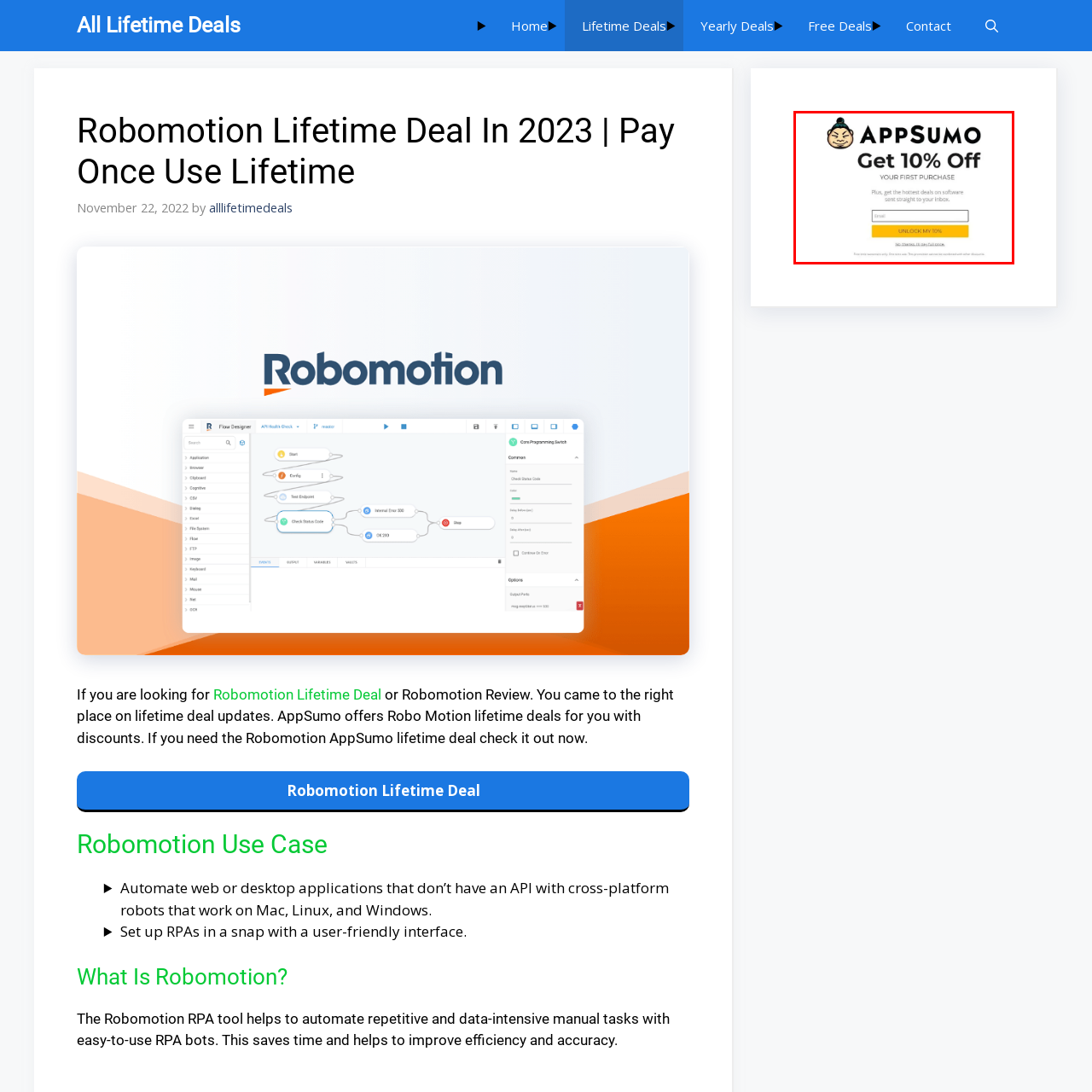Study the image enclosed in red and provide a single-word or short-phrase answer: What is the invitation for?

To subscribe for software deals